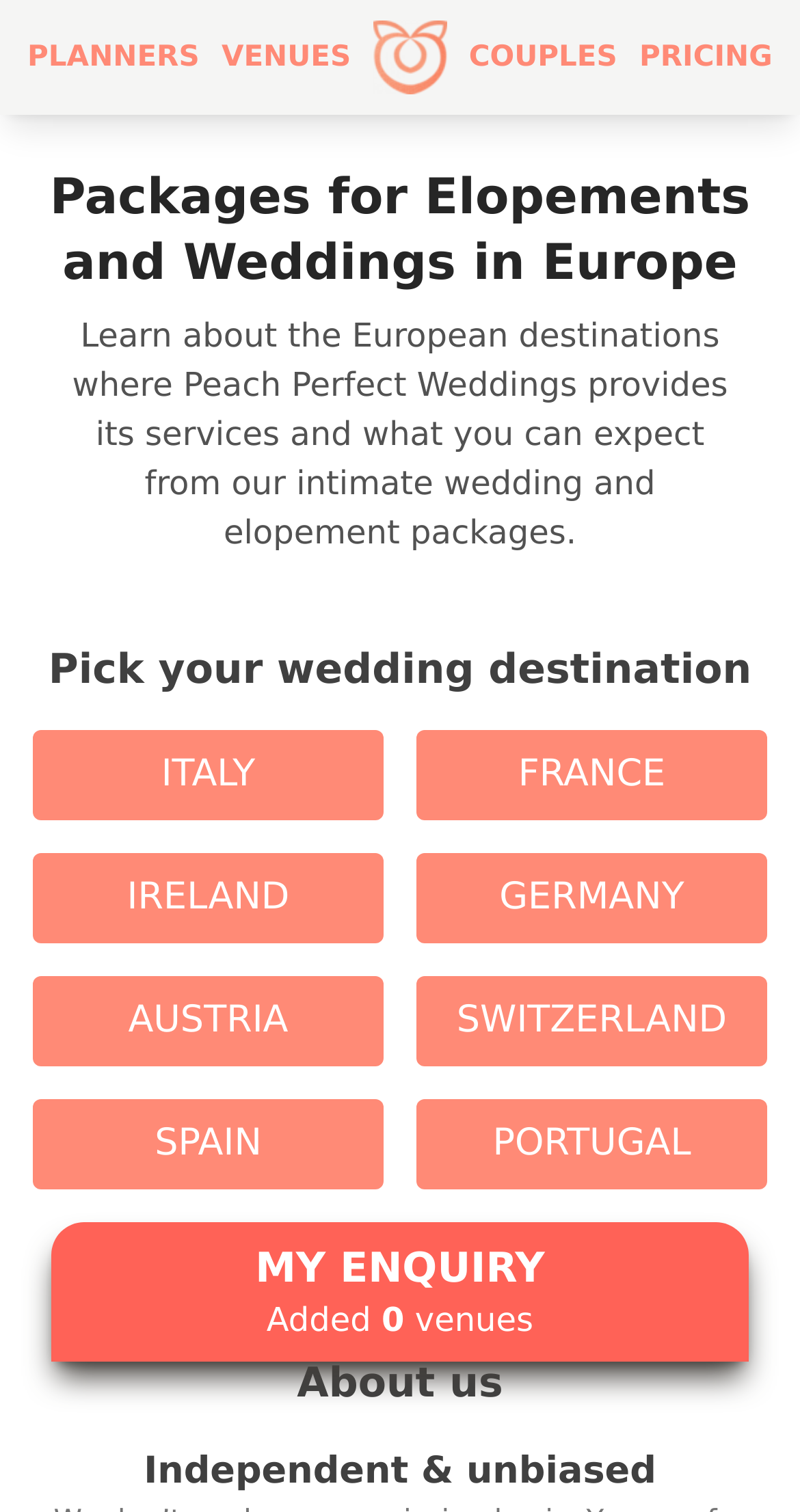Extract the bounding box coordinates for the UI element described by the text: "parent_node: PLANNERS". The coordinates should be in the form of [left, top, right, bottom] with values between 0 and 1.

[0.466, 0.008, 0.559, 0.068]